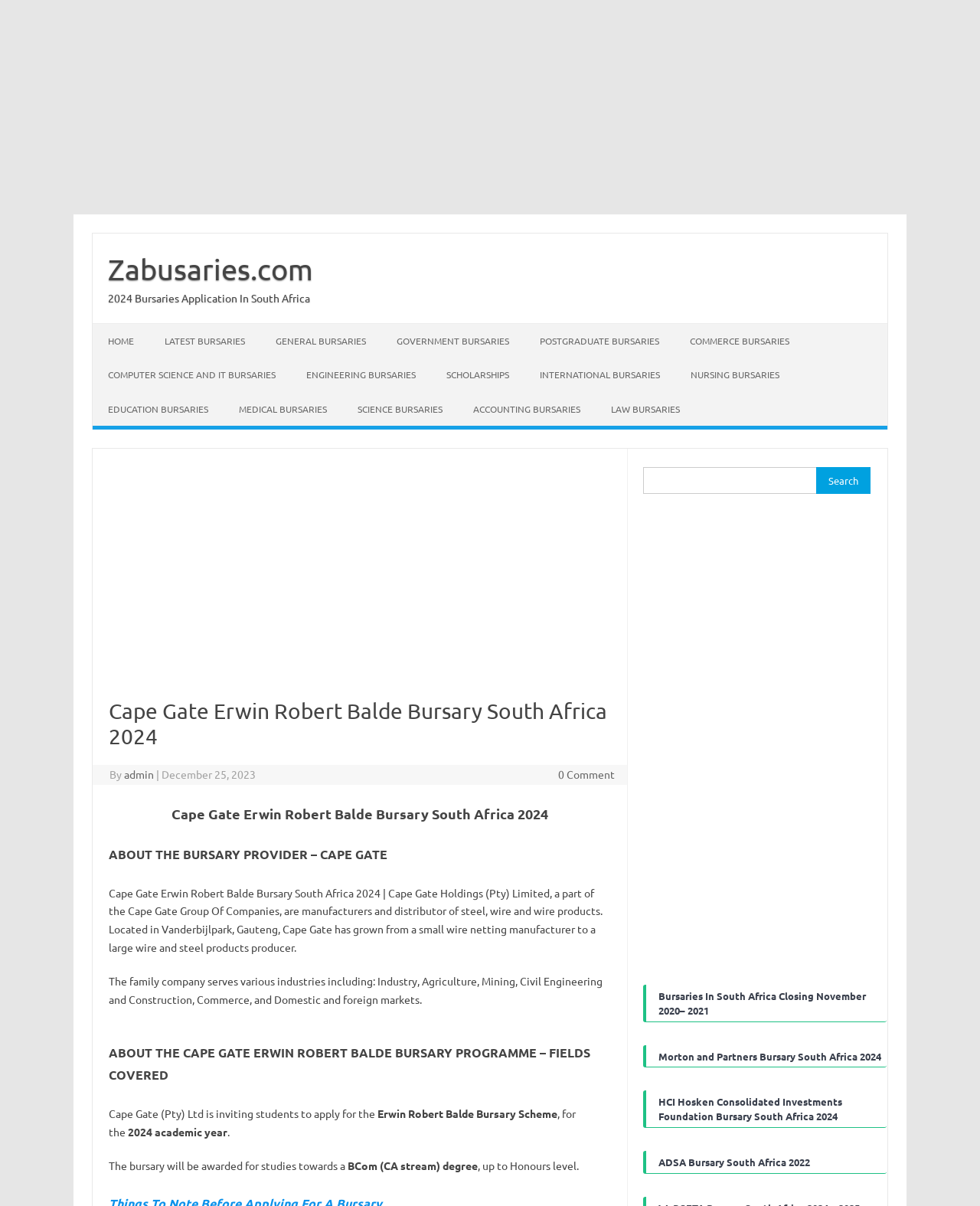Identify the webpage's primary heading and generate its text.

Cape Gate Erwin Robert Balde Bursary South Africa 2024